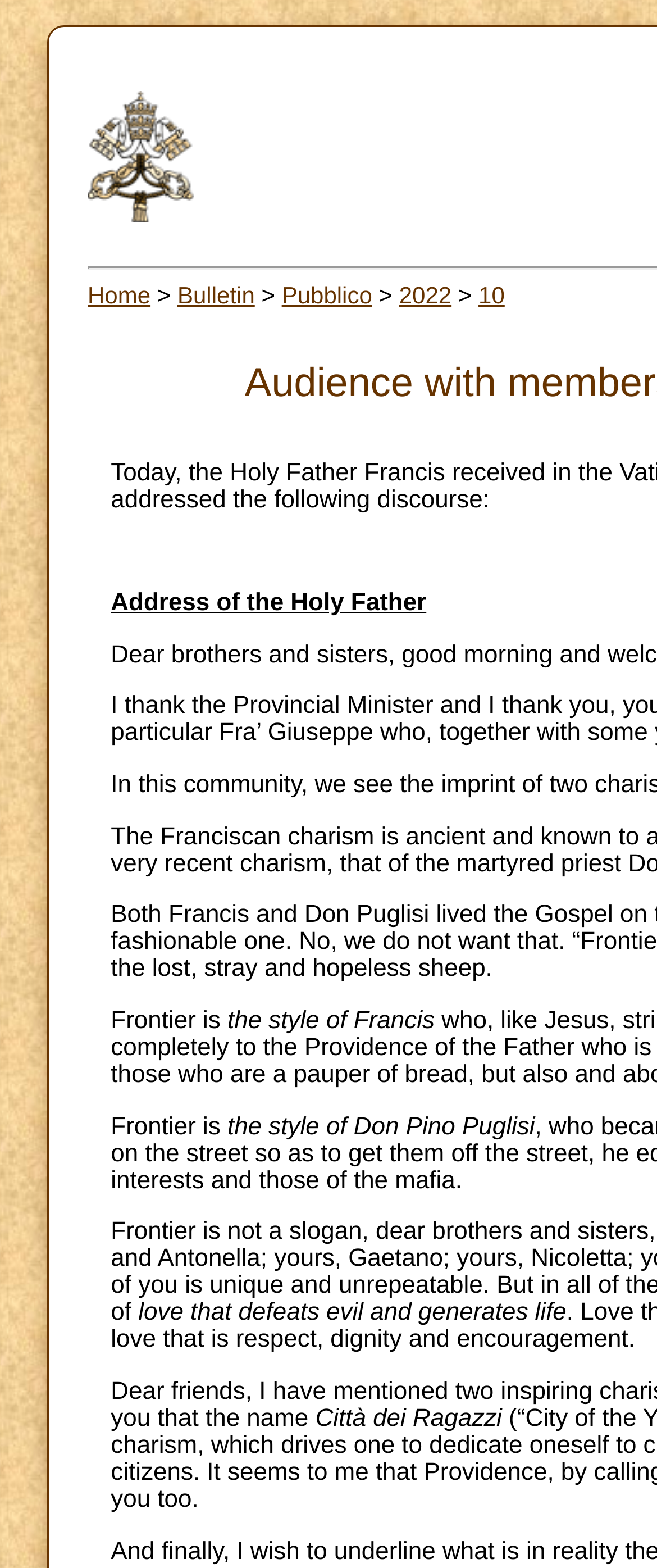Summarize the webpage with intricate details.

The webpage appears to be a news article or a press release from the Vatican, with a focus on an audience with members of the "Frontier Community". 

At the top-left corner, there is a grid cell containing a link to the Vatican's website, "www.vatican.va", accompanied by a small image. Below this link, there are five horizontal links, aligned side by side, which are "Home", "Bulletin", "Pubblico", "2022", and "10". These links are positioned near the top of the page, taking up a significant portion of the width.